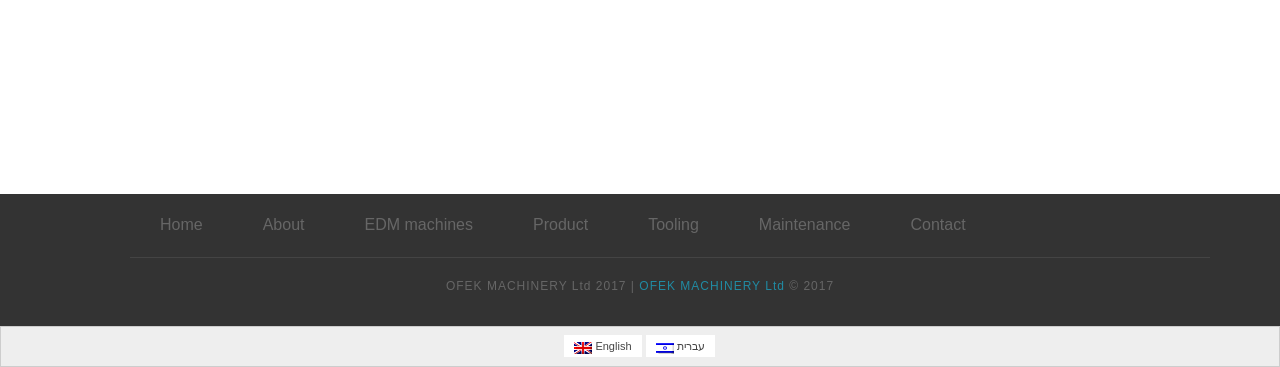What is the year of copyright displayed on the webpage?
Please provide a comprehensive answer based on the details in the screenshot.

I found the StaticText element with the bounding box coordinates [0.613, 0.76, 0.652, 0.798] which displays the text '© 2017', indicating the year of copyright.